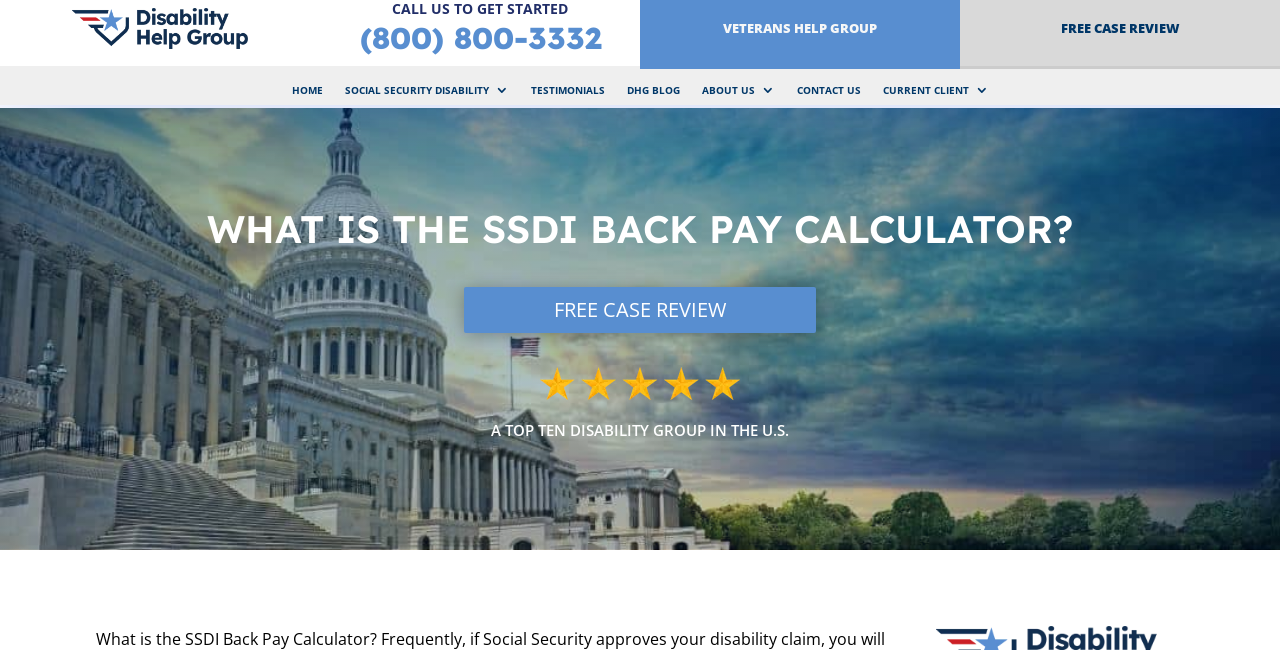Please extract the webpage's main title and generate its text content.

WHAT IS THE SSDI BACK PAY CALCULATOR?